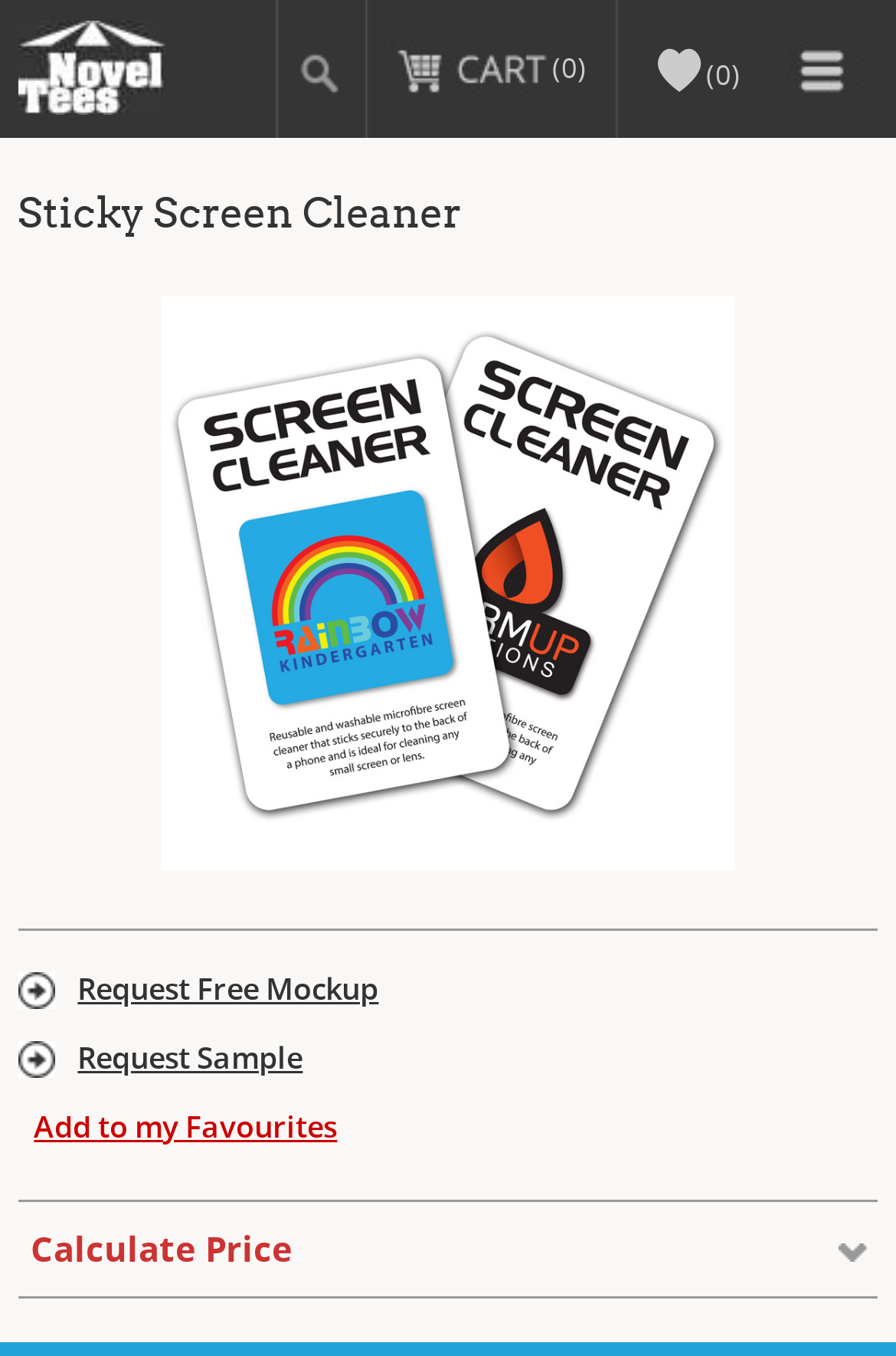Summarize the contents and layout of the webpage in detail.

The webpage is about a promotional product called Sticky Screen Cleaner, which is a microfiber cloth available from Ntees, a leading promotional merchandise company in Australia. 

At the top of the page, there is a description list that spans the entire width, containing a link to an unknown destination. Below this, there are several links aligned horizontally, including one with a heart symbol, another with a zero in parentheses, and a few others with no descriptive text. 

The main heading "Sticky Screen Cleaner" is located near the top-left corner of the page, followed by a large image of the product that takes up most of the page's width and about half of its height. 

On the left side of the page, there are several links, including "Request Free Mockup", "Request Sample", and "Add to my Favourites", which are stacked vertically. At the very bottom of the page, there is a static text "Calculate Price".